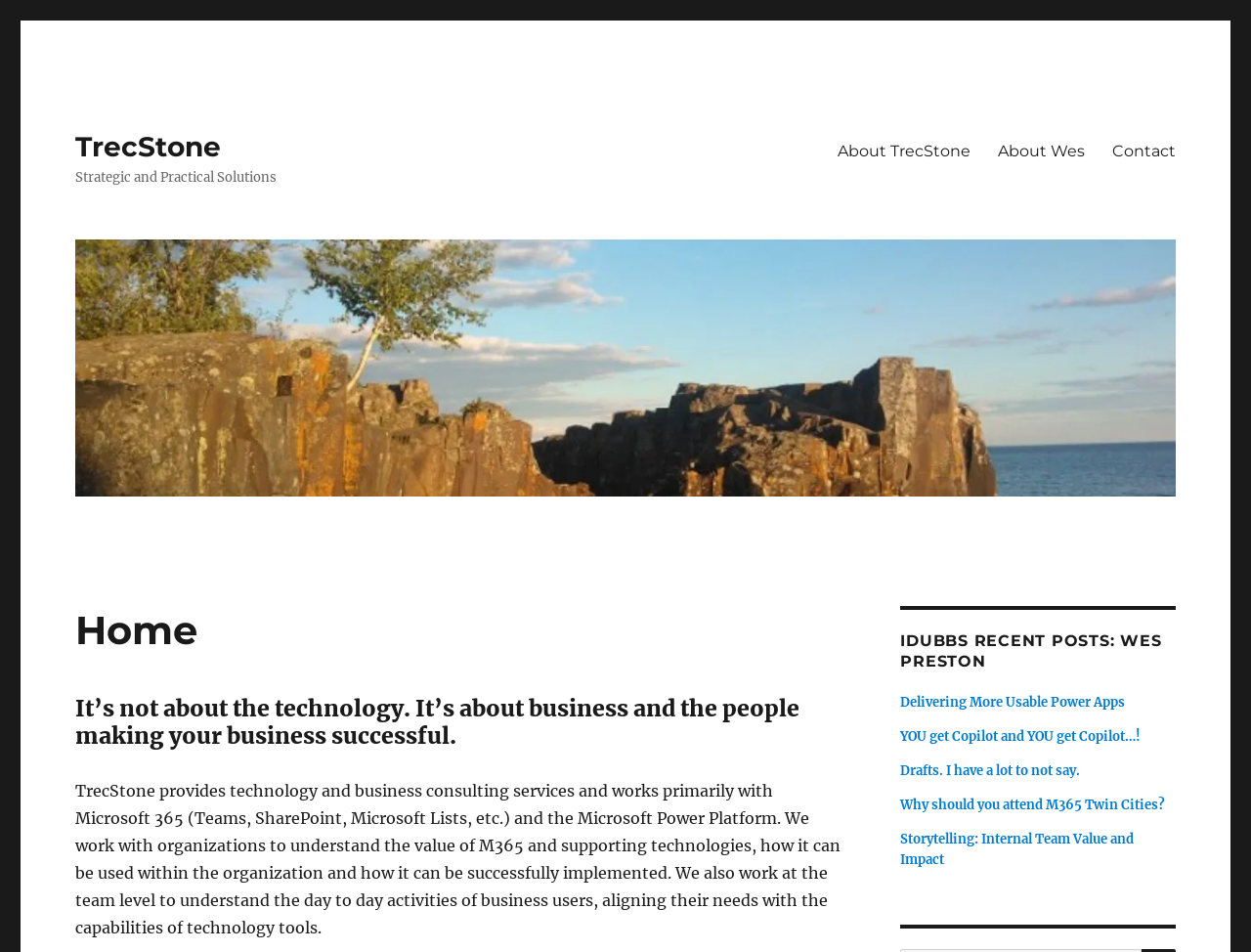Find the bounding box coordinates for the area you need to click to carry out the instruction: "visit the about page". The coordinates should be four float numbers between 0 and 1, indicated as [left, top, right, bottom].

[0.658, 0.137, 0.787, 0.18]